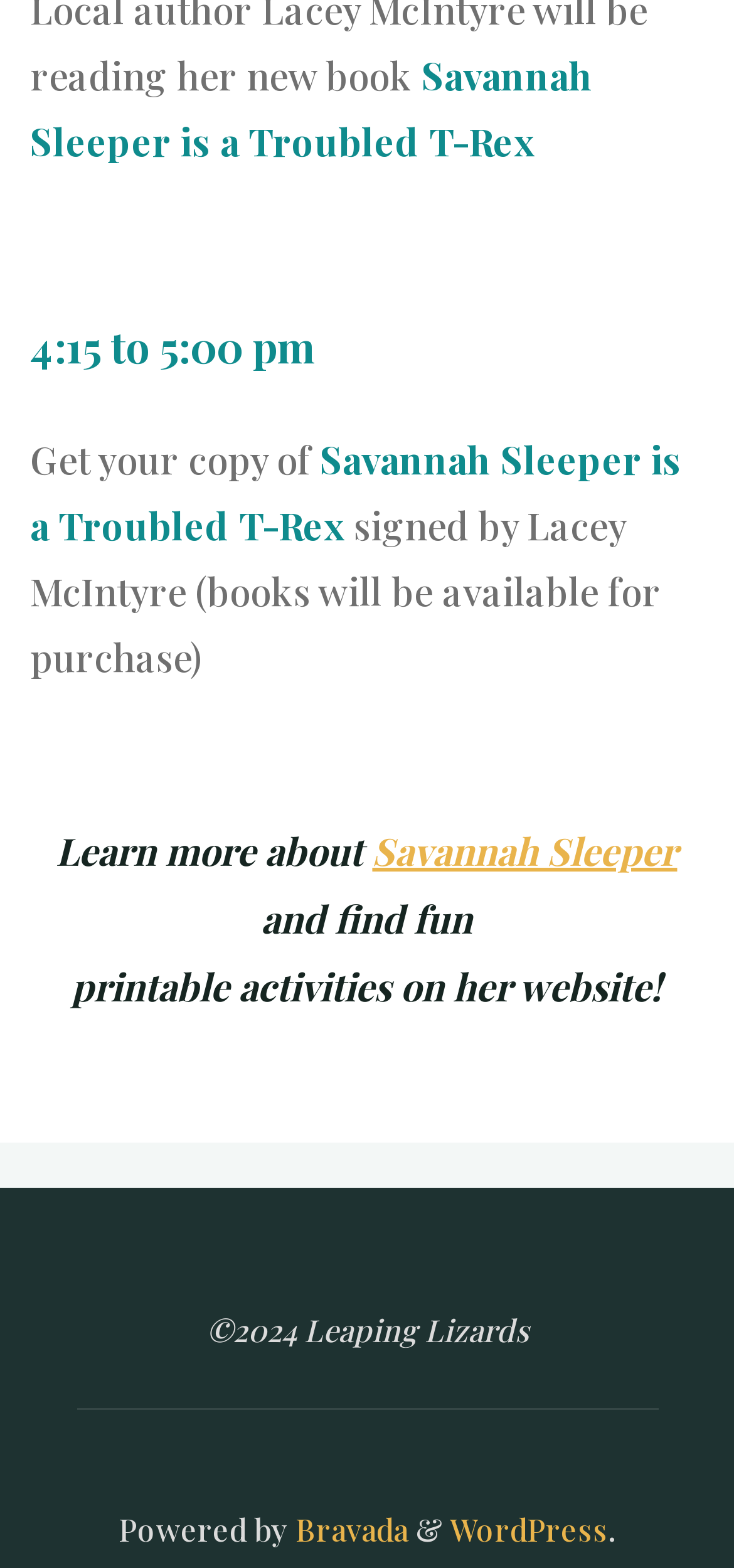Who is the author of the book? Based on the screenshot, please respond with a single word or phrase.

Lacey McIntyre